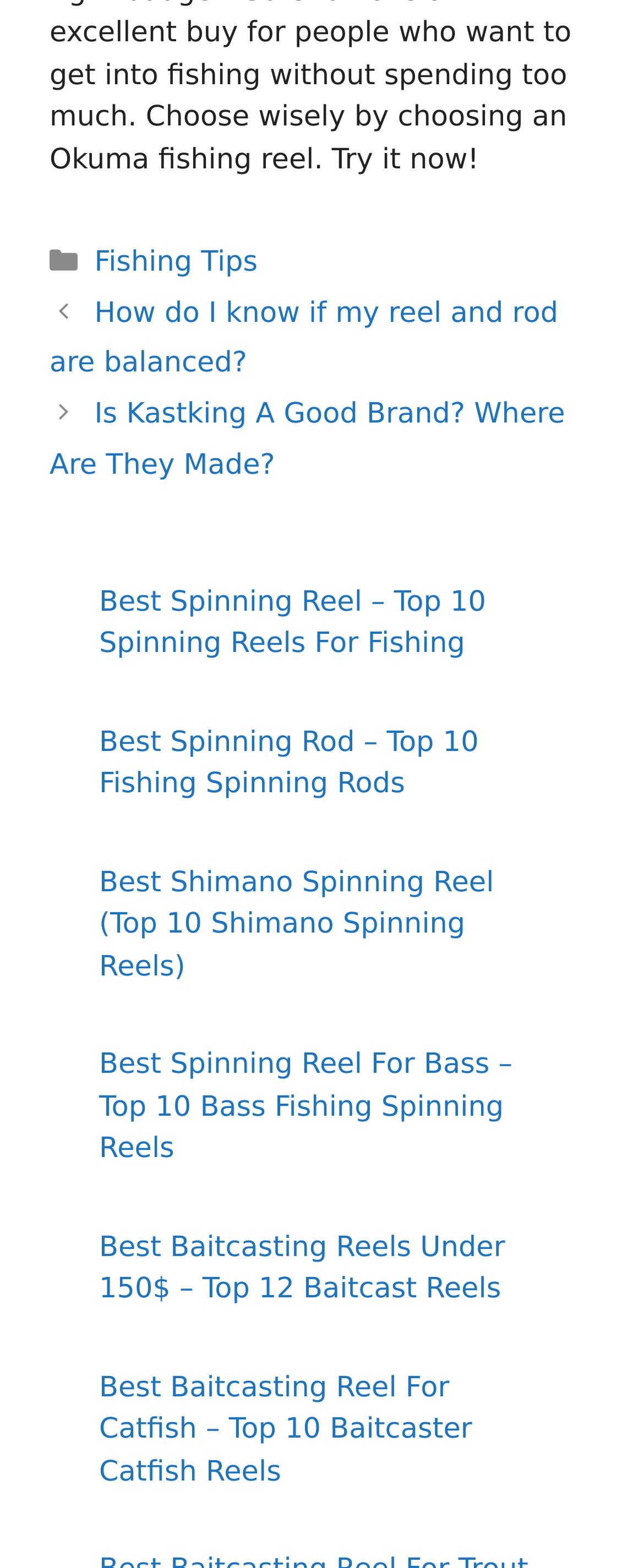Find the bounding box coordinates of the element to click in order to complete this instruction: "View fishing tips". The bounding box coordinates must be four float numbers between 0 and 1, denoted as [left, top, right, bottom].

[0.147, 0.157, 0.4, 0.178]